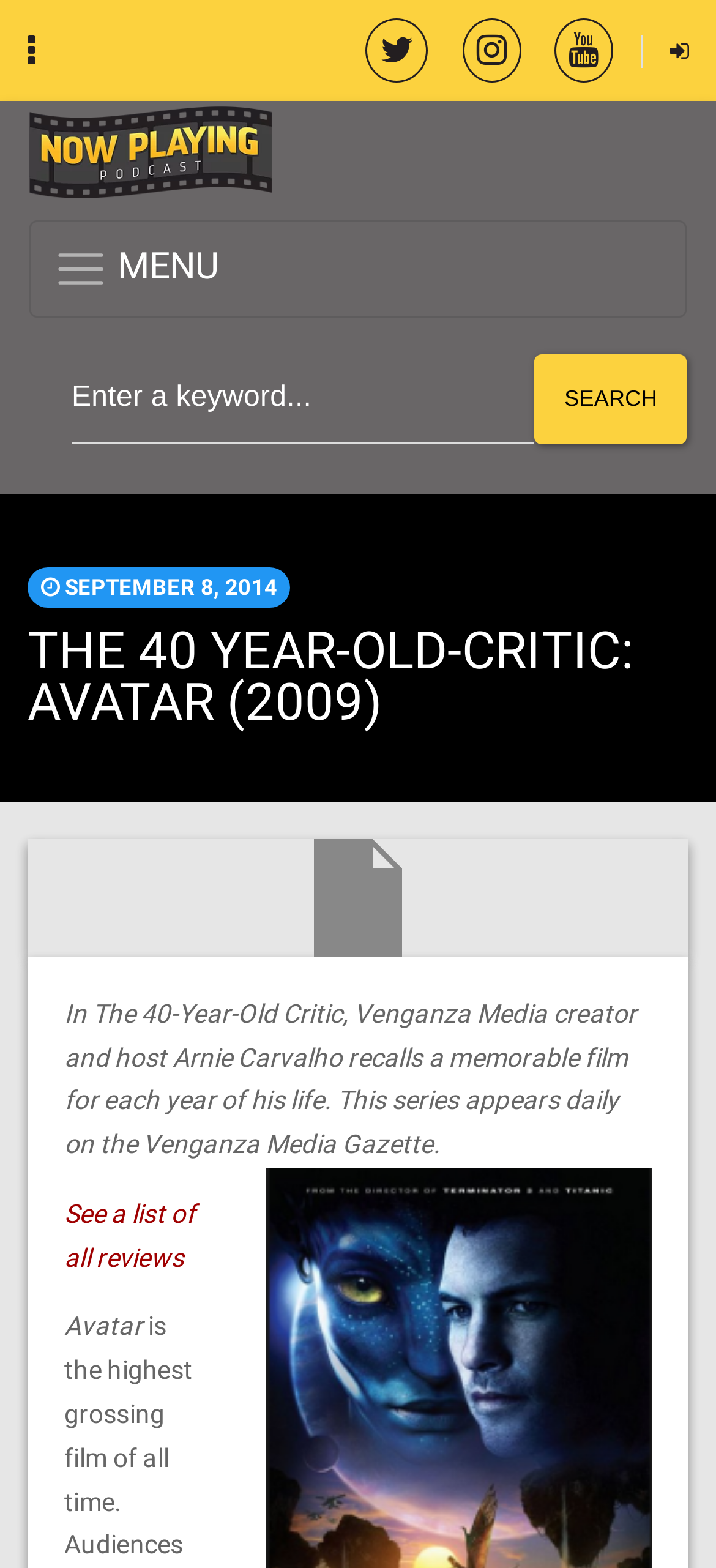Predict the bounding box of the UI element based on this description: "Search".

[0.747, 0.226, 0.959, 0.283]